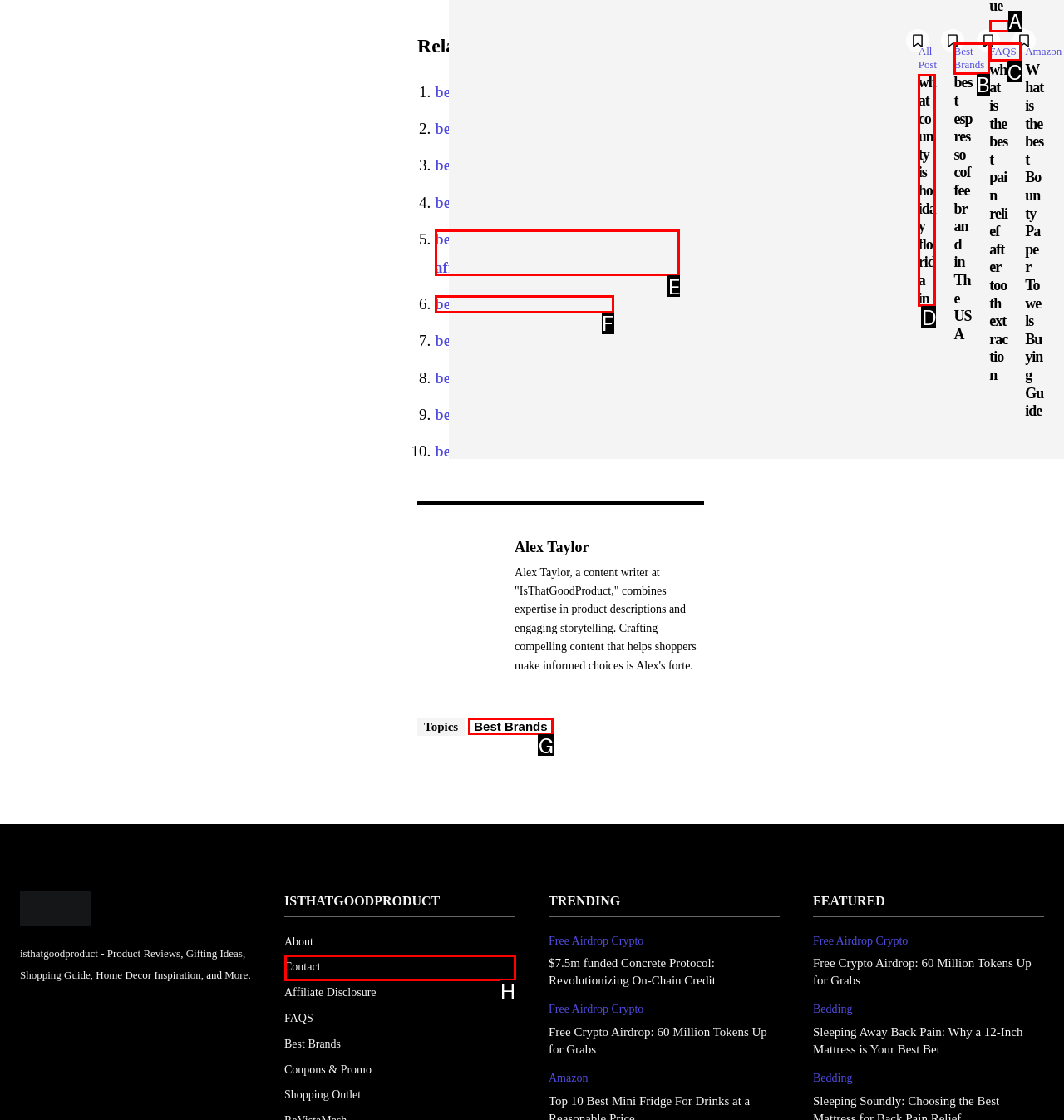Identify the letter of the correct UI element to fulfill the task: View map from the given options in the screenshot.

None